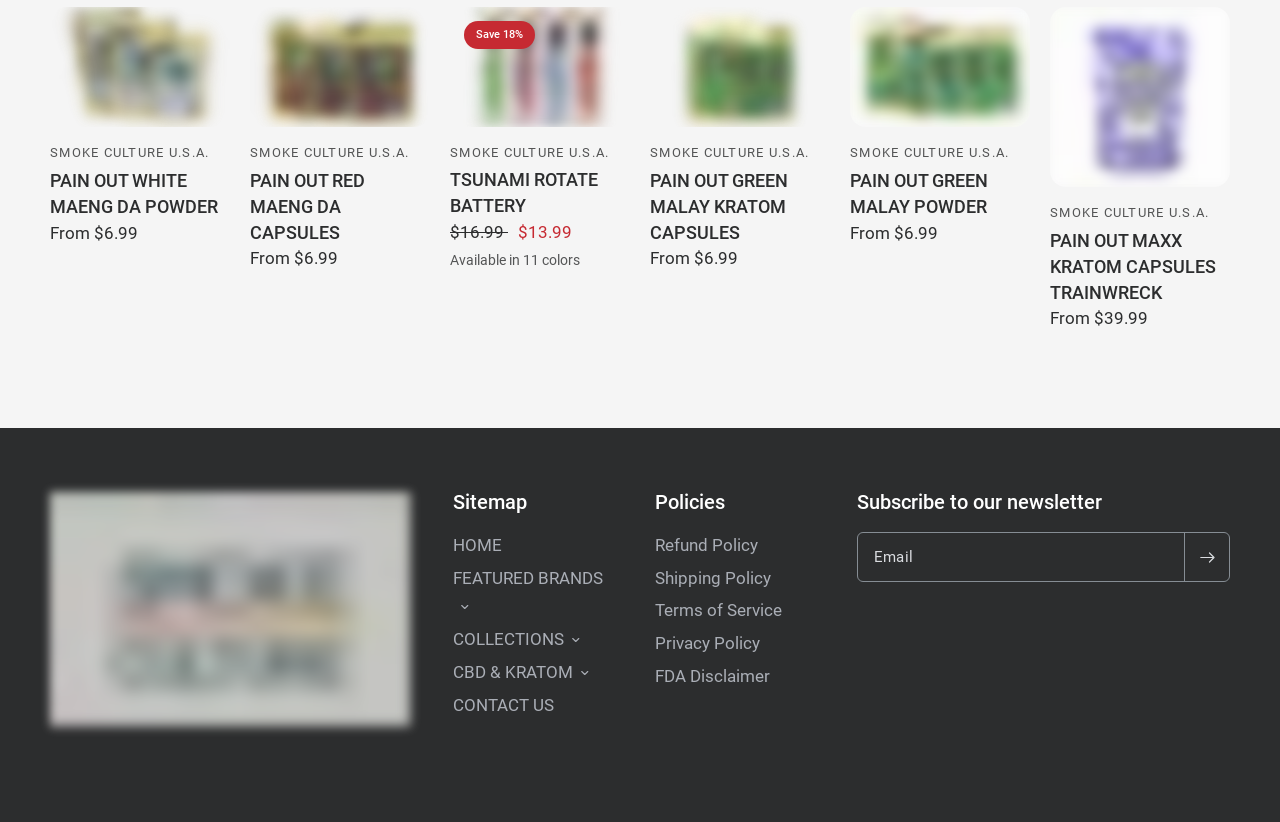How many navigation links are there in the footer?
Provide a detailed answer to the question, using the image to inform your response.

I counted the number of link elements in the footer section of the page, which are HOME, FEATURED BRANDS, COLLECTIONS, CBD & KRATOM, CONTACT US, and Sitemap. There are 6 navigation links in total.